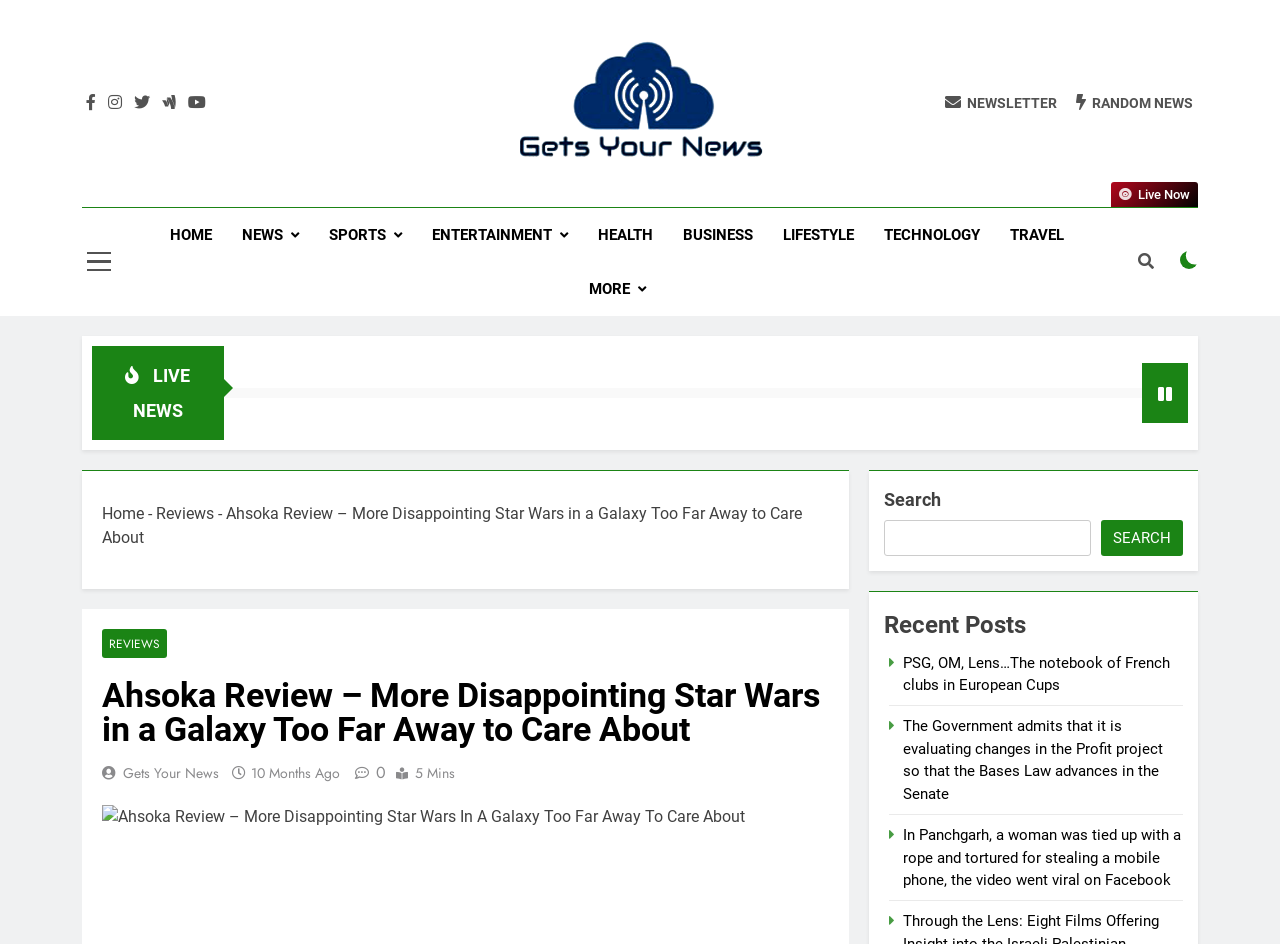Identify the main title of the webpage and generate its text content.

Ahsoka Review – More Disappointing Star Wars in a Galaxy Too Far Away to Care About